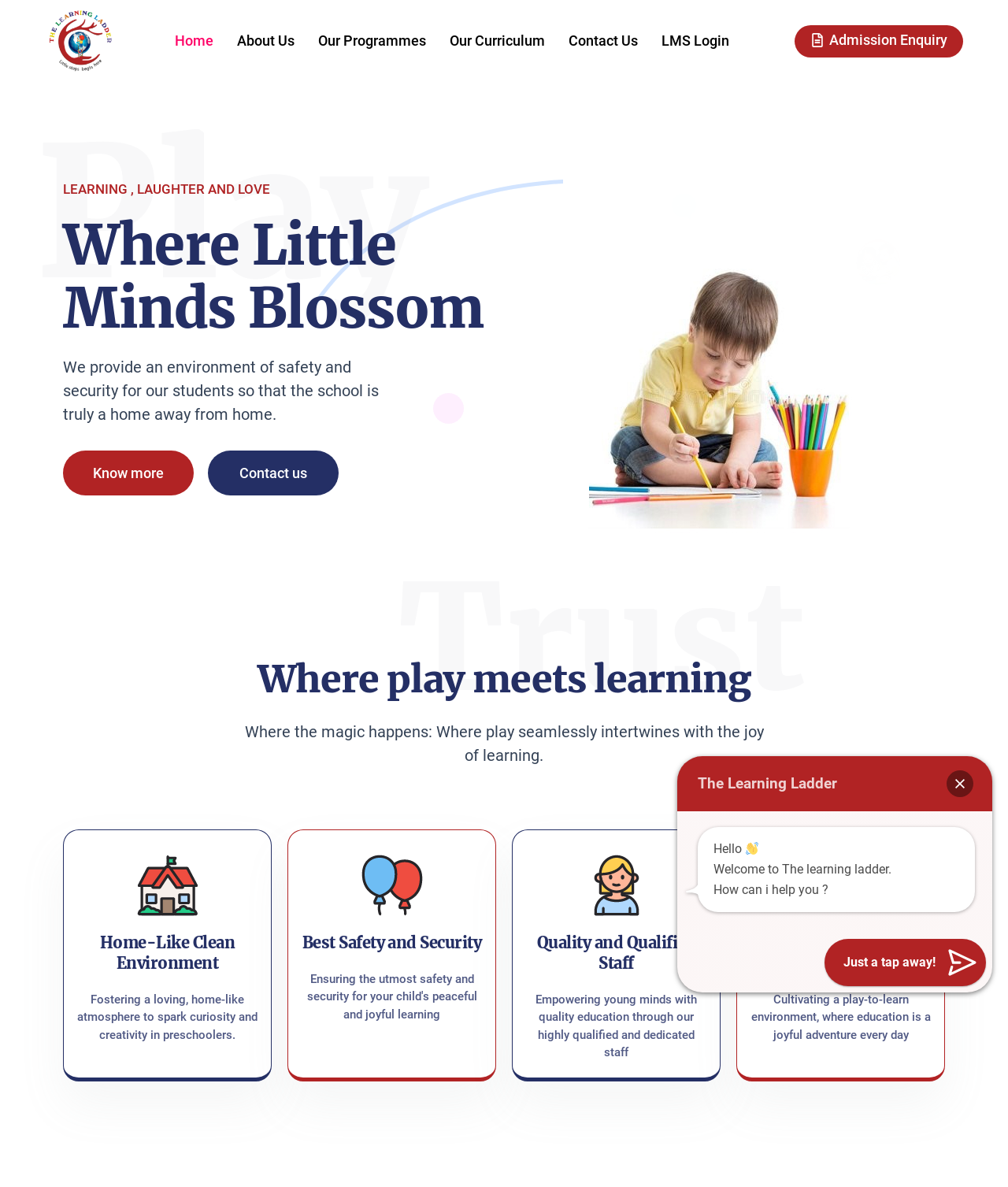Please locate the bounding box coordinates for the element that should be clicked to achieve the following instruction: "Login to the LMS". Ensure the coordinates are given as four float numbers between 0 and 1, i.e., [left, top, right, bottom].

[0.644, 0.011, 0.735, 0.058]